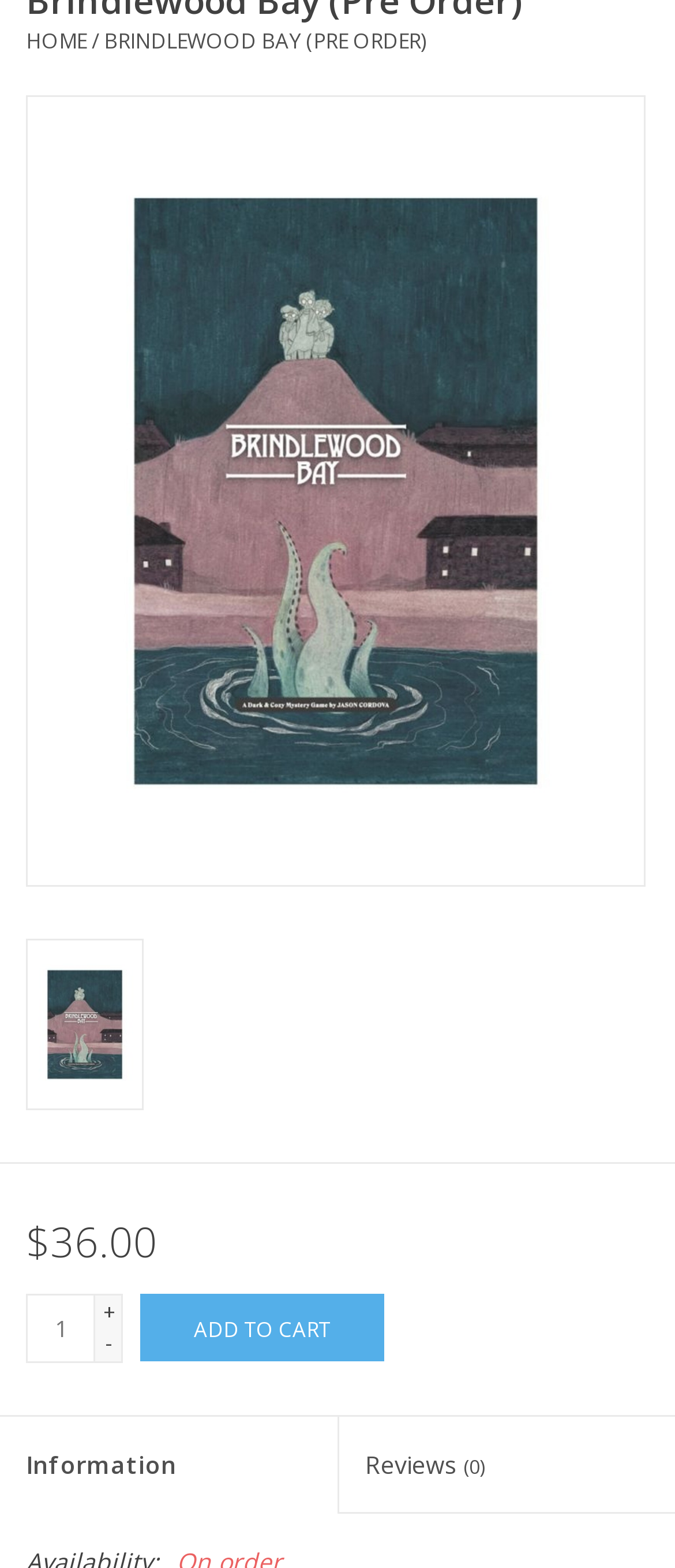Please find the bounding box for the UI element described by: "Add to cart".

[0.208, 0.825, 0.569, 0.868]